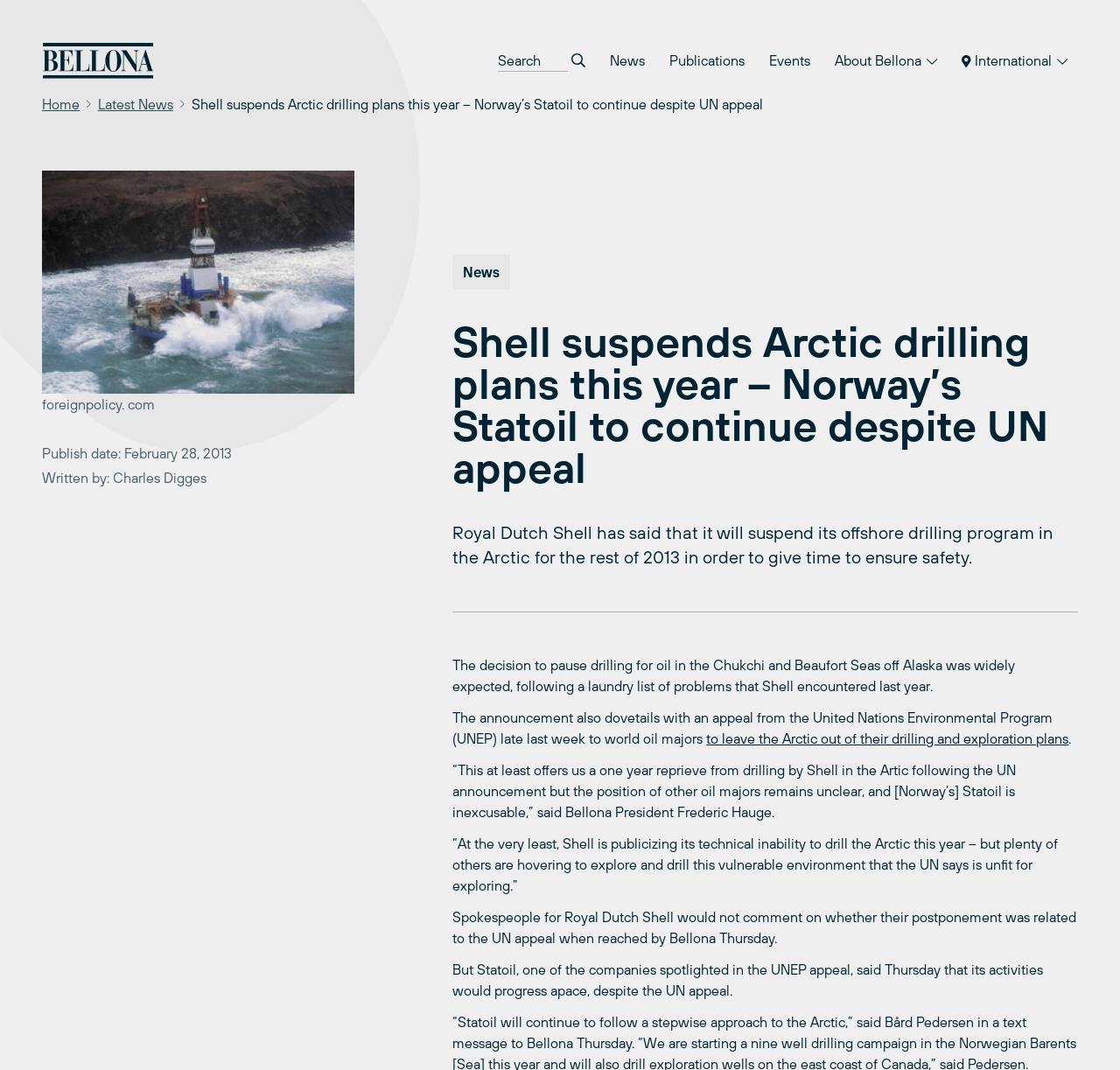Please give a succinct answer to the question in one word or phrase:
What is the date of the article?

February 28, 2013